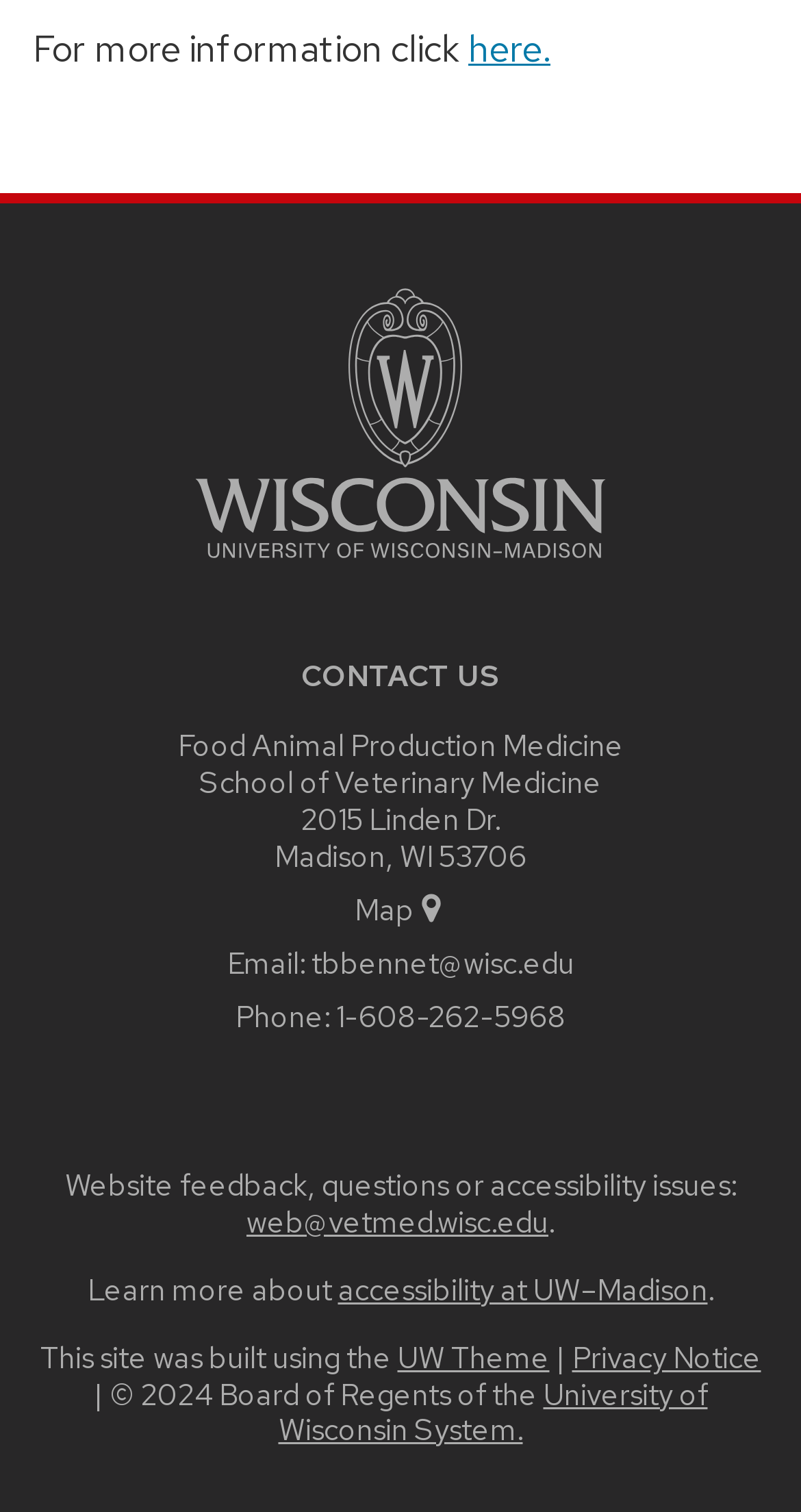Could you provide the bounding box coordinates for the portion of the screen to click to complete this instruction: "Send an email to tbbennet@wisc.edu"?

[0.388, 0.624, 0.717, 0.65]